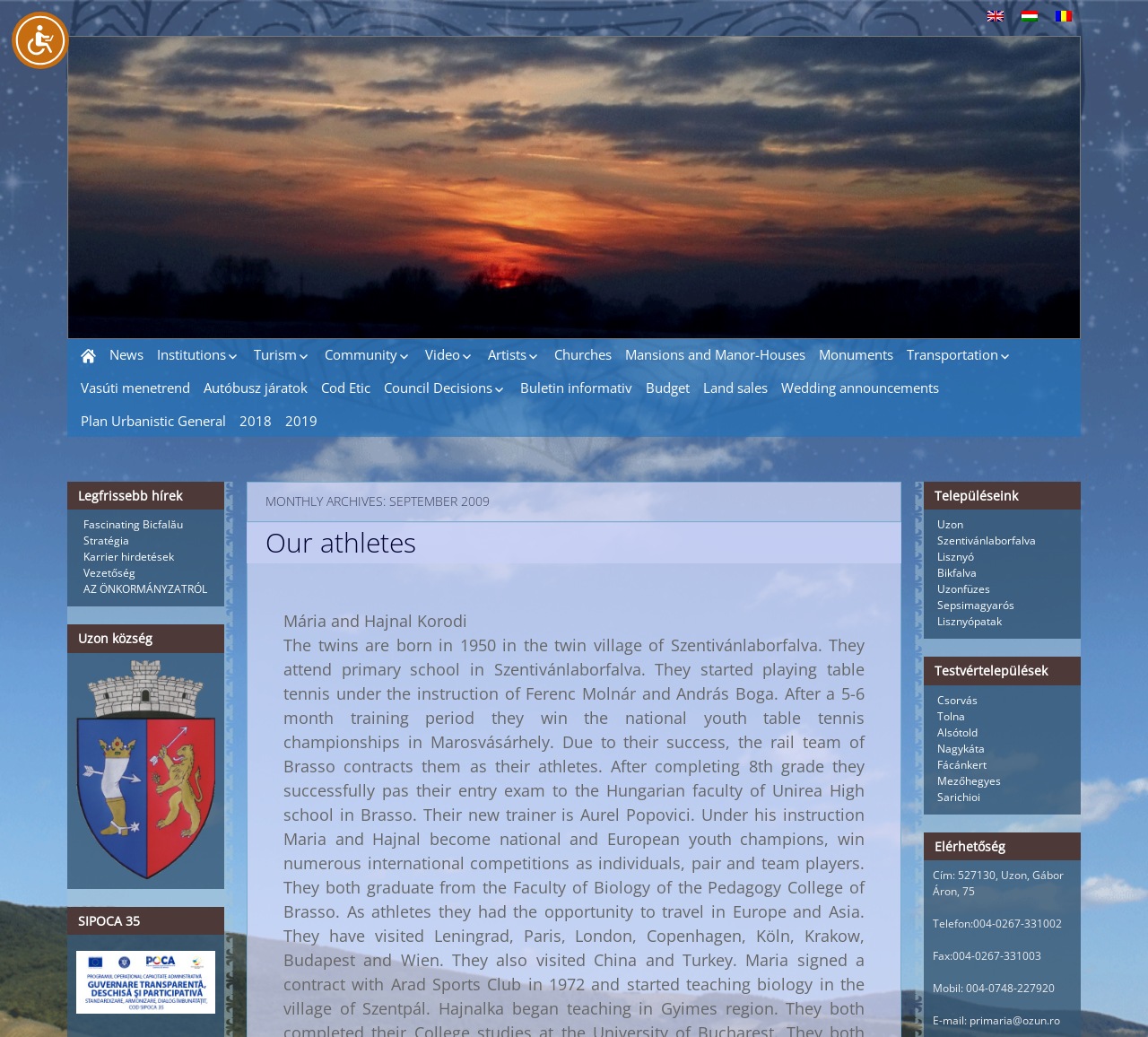Find the bounding box coordinates of the clickable area required to complete the following action: "Select the 'en' language".

[0.852, 0.004, 0.882, 0.025]